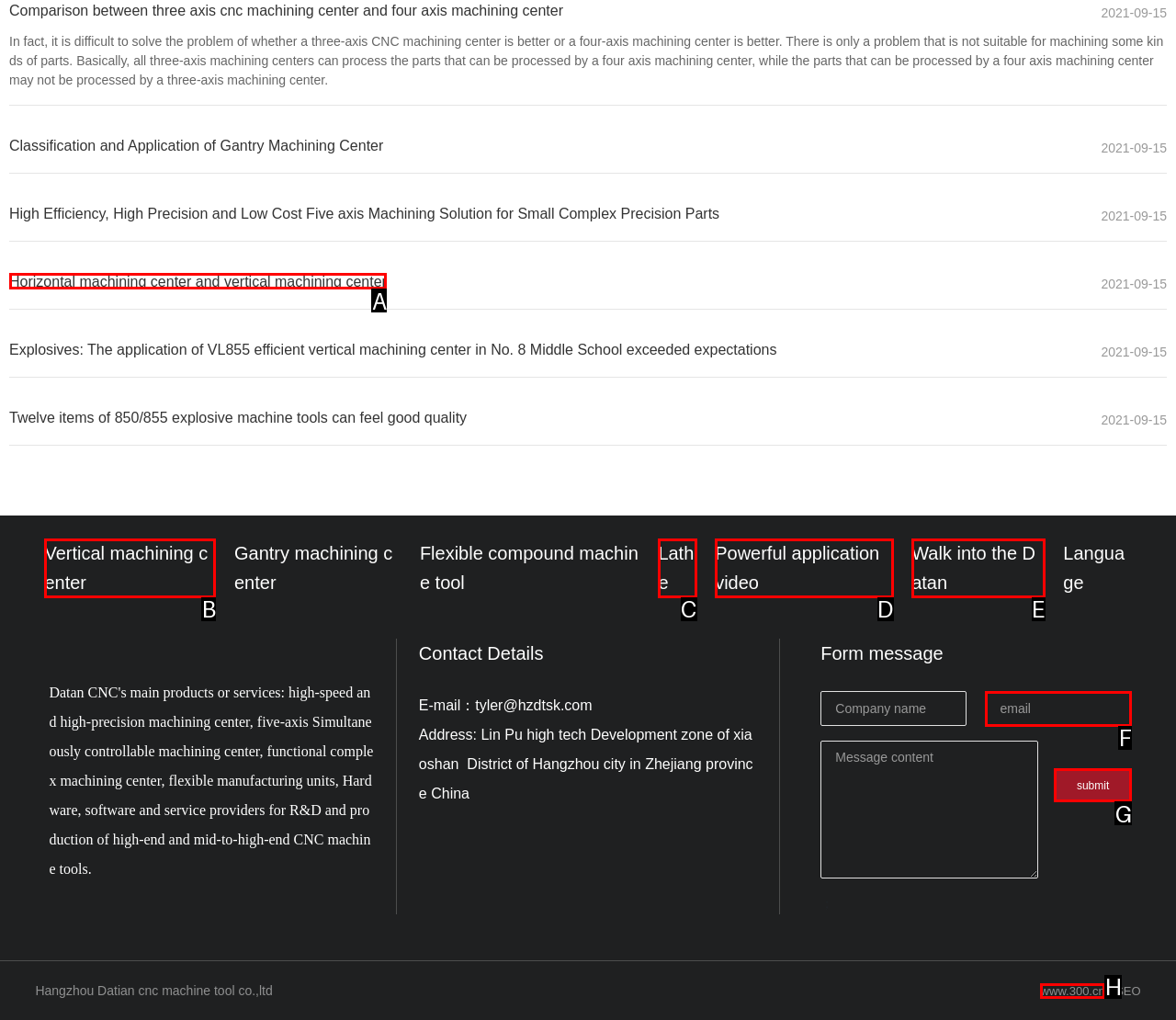Match the HTML element to the description: name="text" placeholder="email". Respond with the letter of the correct option directly.

F